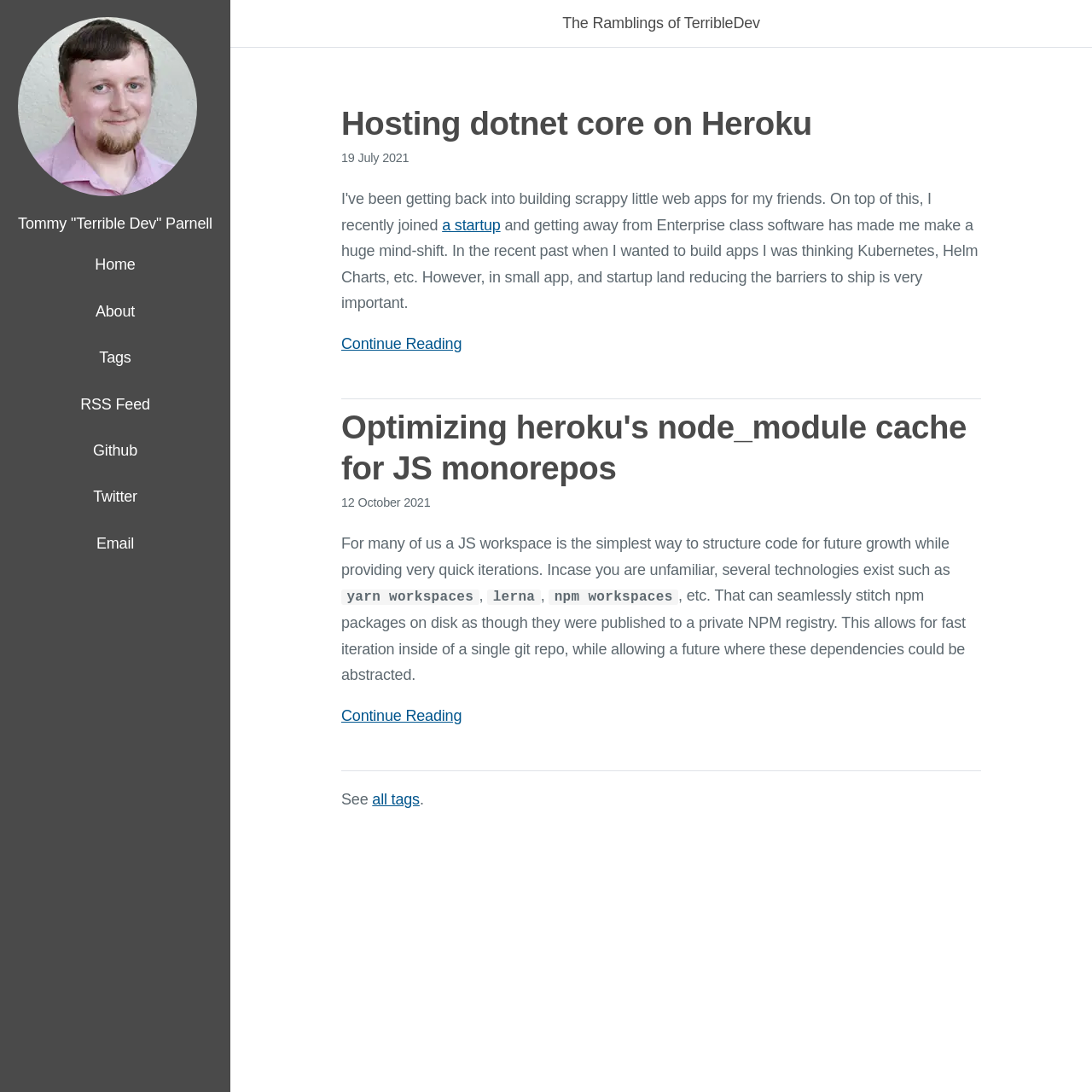Reply to the question below using a single word or brief phrase:
What is the date of the second article?

12 October 2021